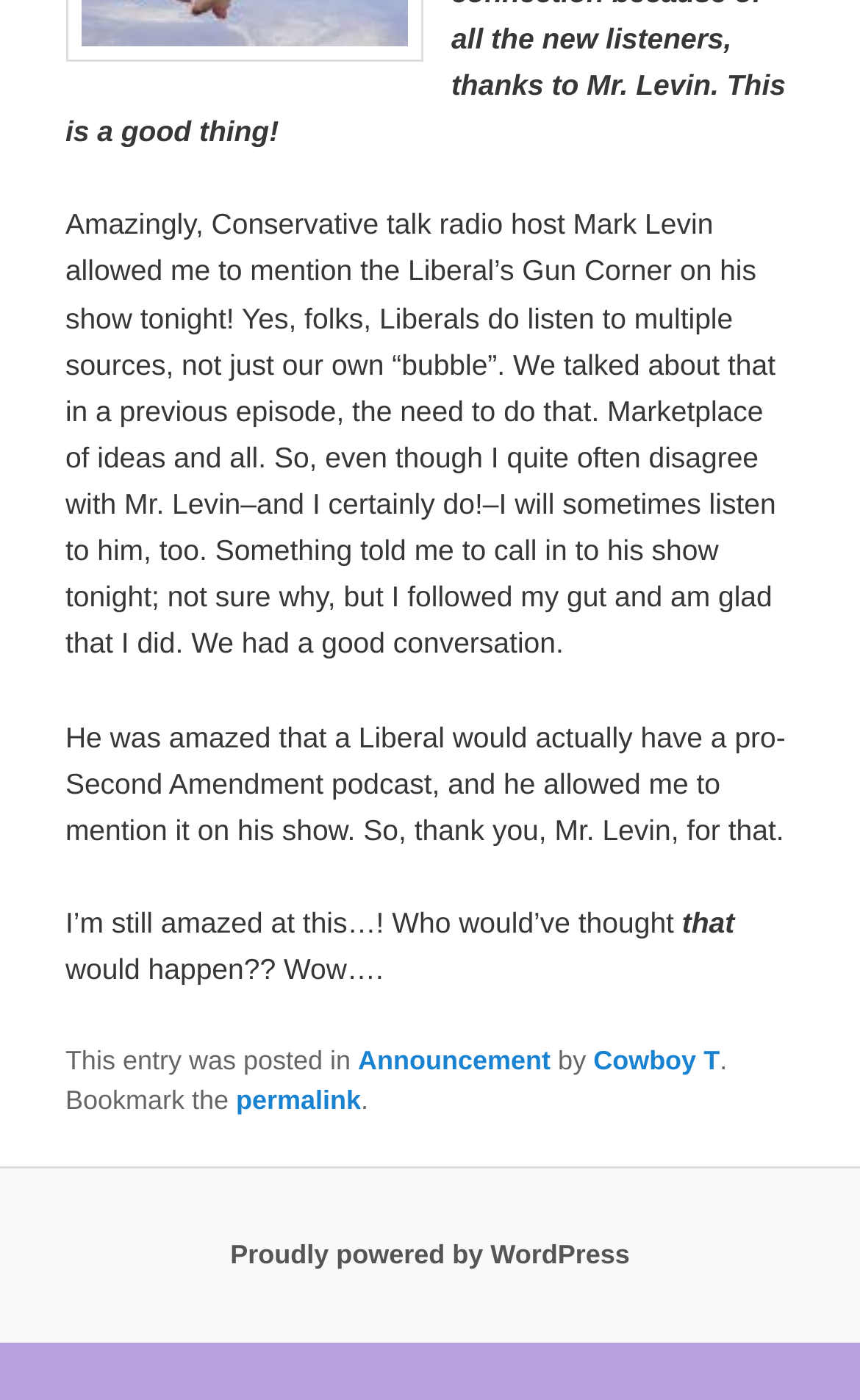Examine the image carefully and respond to the question with a detailed answer: 
What is the category of this blog post?

The category of this blog post is Announcement, which is mentioned in the footer section as 'This entry was posted in Announcement'.